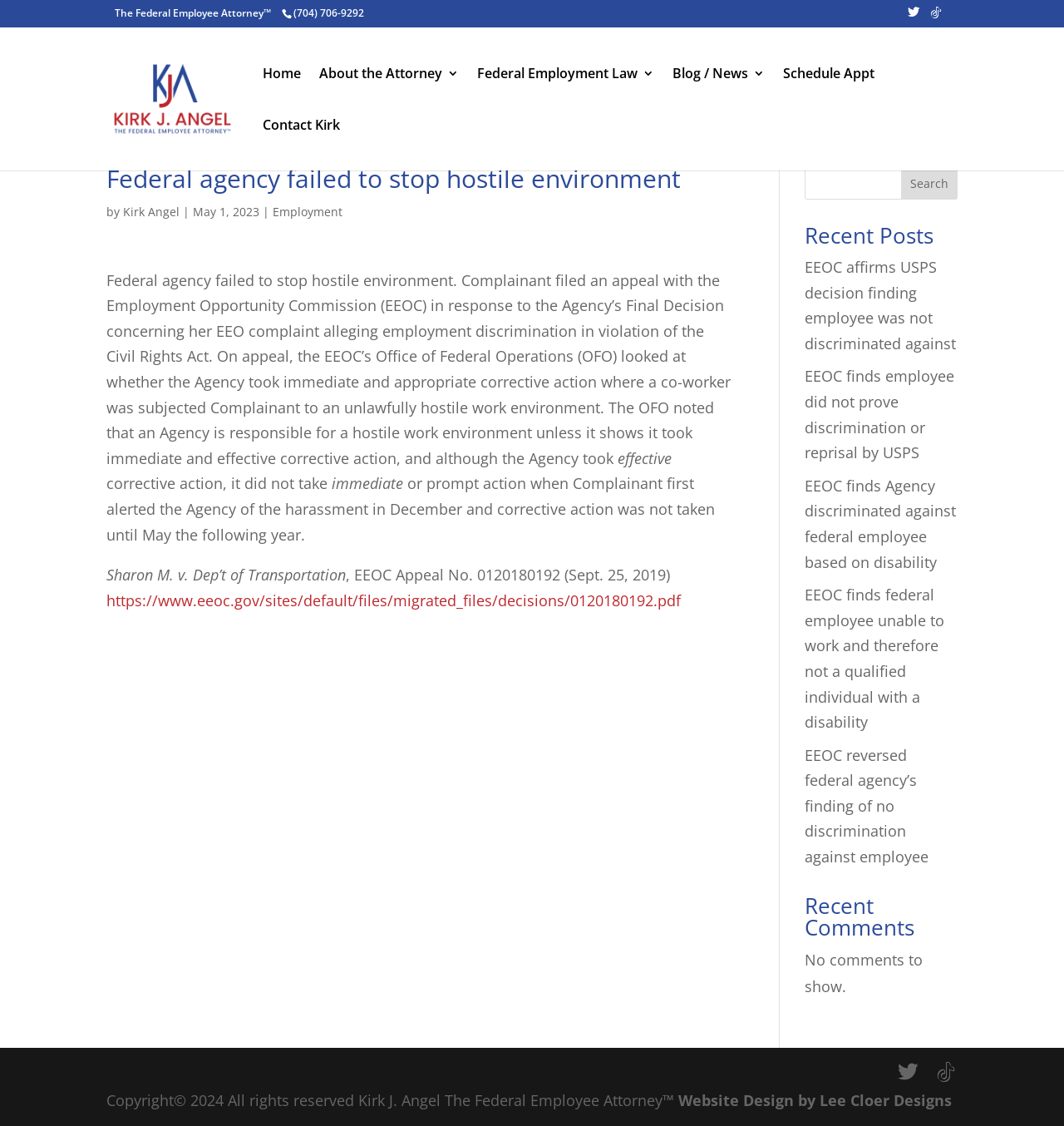Analyze the image and give a detailed response to the question:
How many recent posts are listed?

The recent posts section is located at the bottom-right corner of the webpage, and it lists 5 links to different articles, including 'EEOC affirms USPS decision finding employee was not discriminated against' and others.